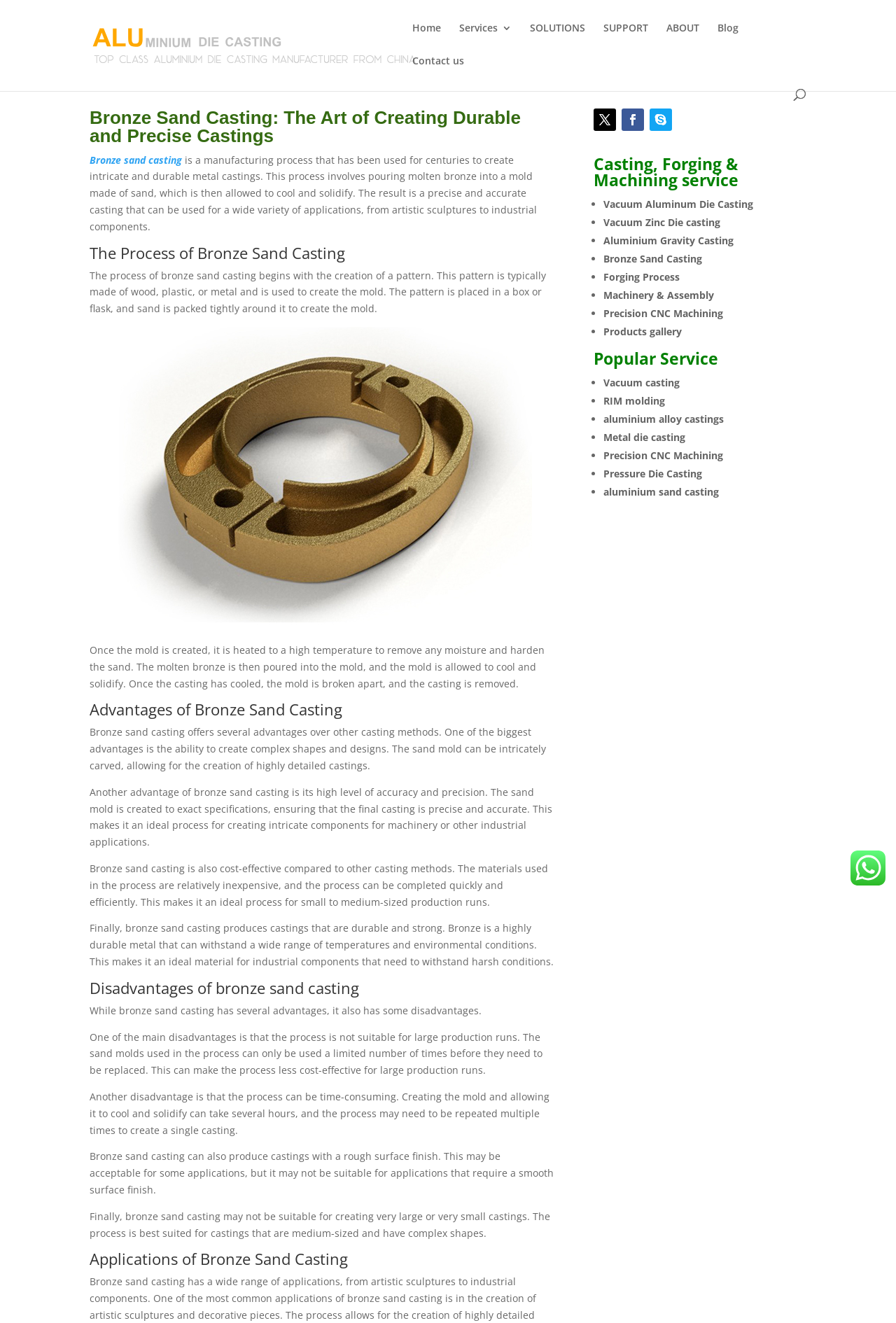Based on the visual content of the image, answer the question thoroughly: What are the advantages of bronze sand casting?

According to the webpage, the advantages of bronze sand casting include the ability to create complex shapes and designs, high level of accuracy and precision, cost-effectiveness, and durability of the castings.